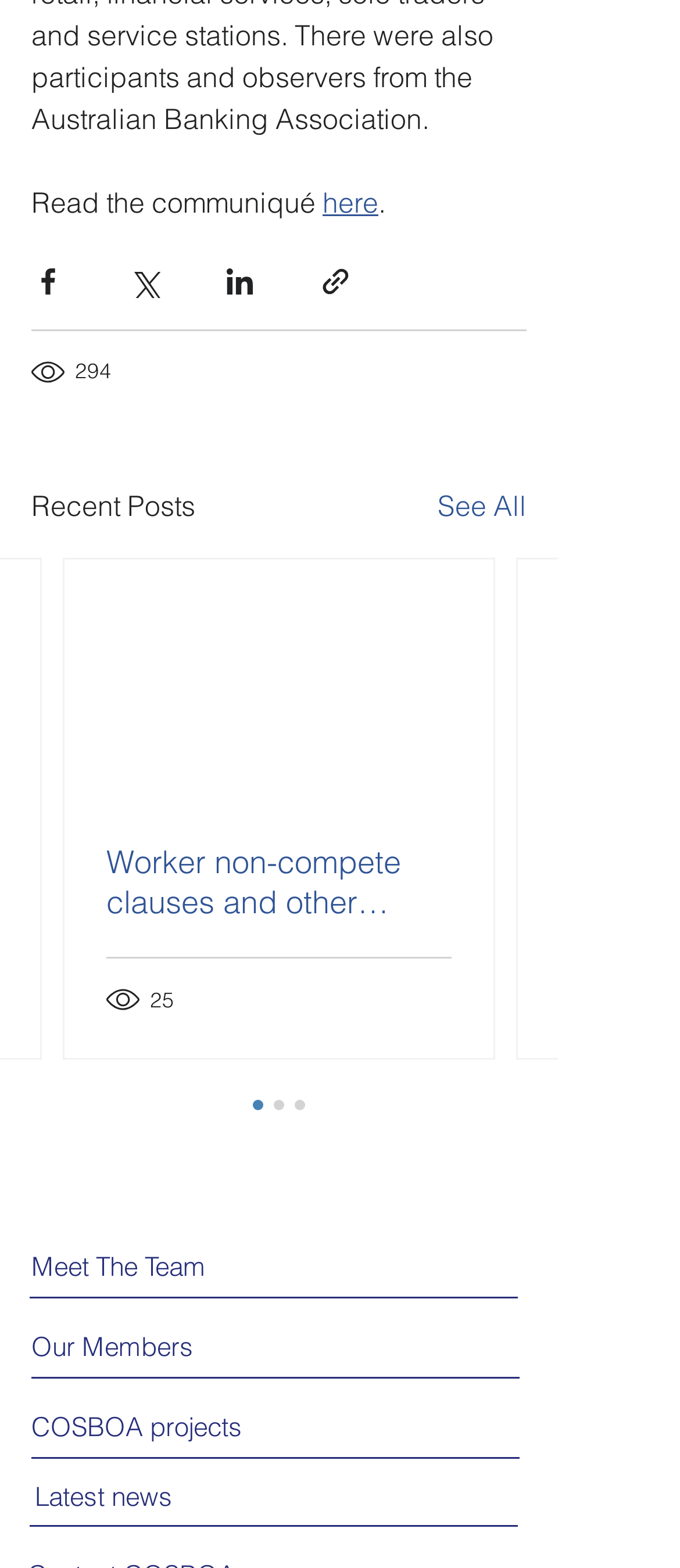How many share buttons are there on the webpage?
Give a one-word or short-phrase answer derived from the screenshot.

4